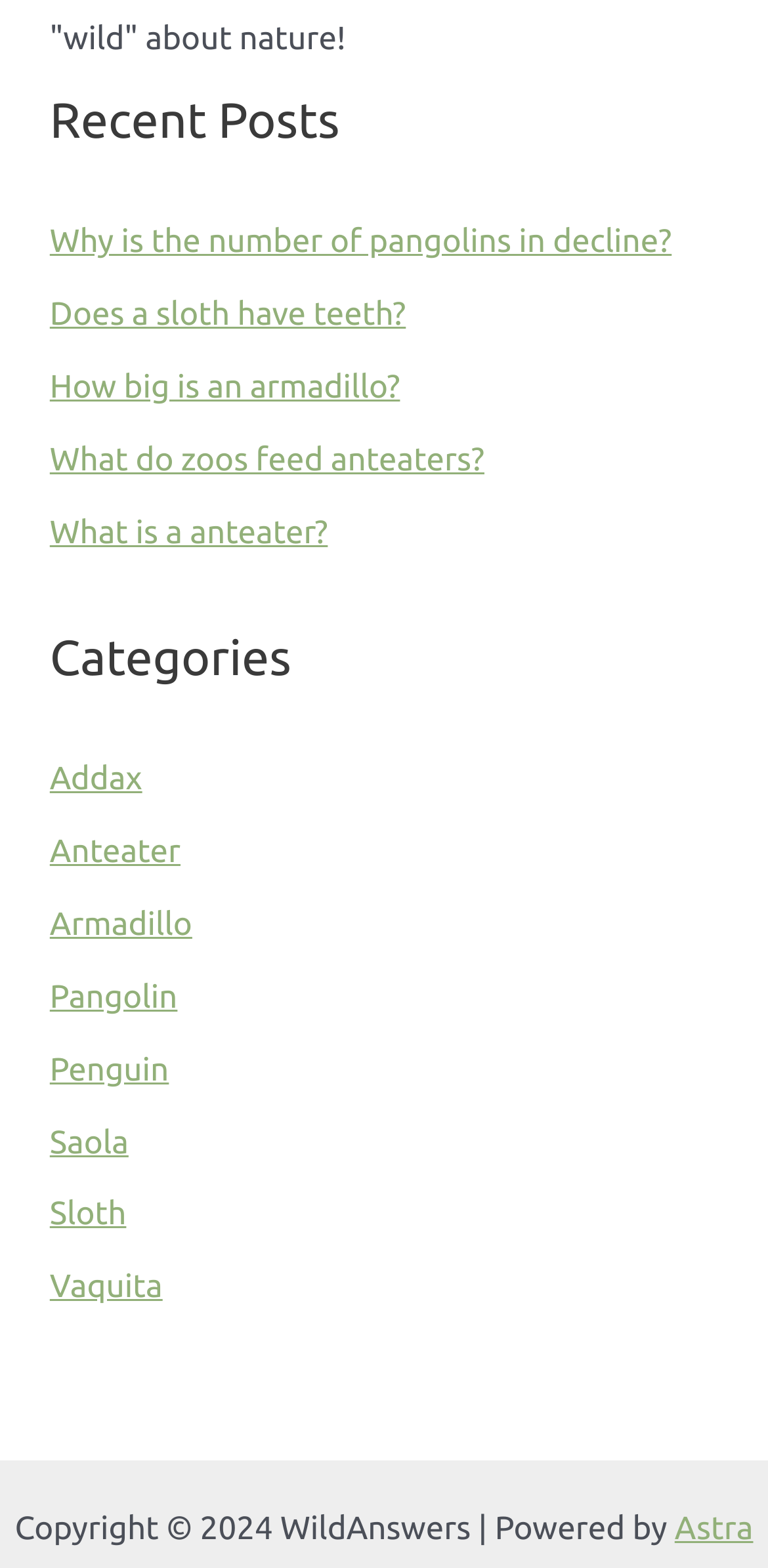Find the bounding box coordinates of the element you need to click on to perform this action: 'Click on 'Pangolin''. The coordinates should be represented by four float values between 0 and 1, in the format [left, top, right, bottom].

[0.065, 0.625, 0.231, 0.647]